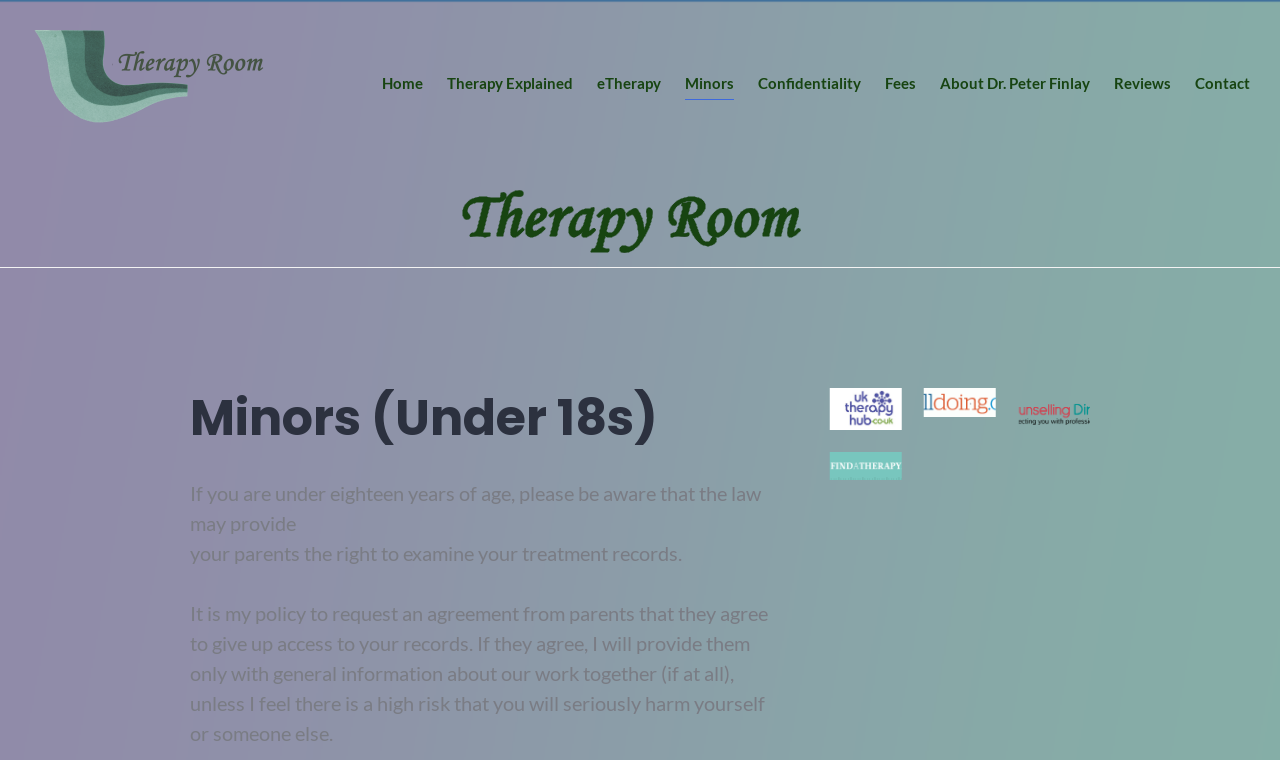Determine the bounding box coordinates of the element's region needed to click to follow the instruction: "View the About Dr. Peter Finlay page". Provide these coordinates as four float numbers between 0 and 1, formatted as [left, top, right, bottom].

[0.734, 0.09, 0.852, 0.132]